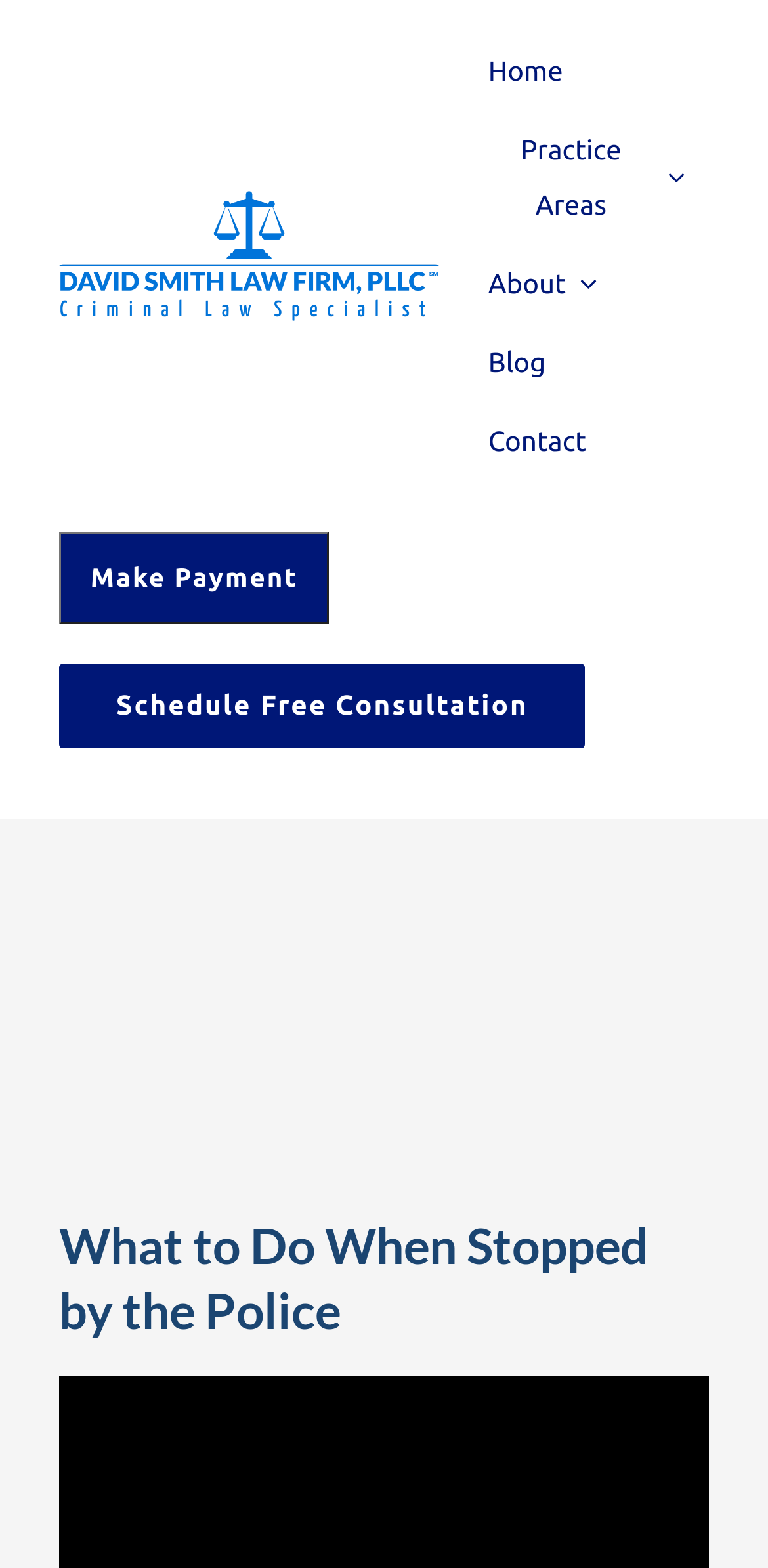Illustrate the webpage's structure and main components comprehensively.

The webpage is about "What to Do When Stopped by the Police" and is related to the David Smith Law Firm, PLLC. At the top-left corner, there is a logo of the law firm, accompanied by a navigation menu with links to "Home", "Practice Areas", "About", "Blog", and "Contact". Below the logo, there is a button to "Make Payment" and a link to "Schedule Free Consultation". 

The main content of the webpage starts with a heading "What to Do When Stopped by the Police" and is situated at the top-center of the page. Above the heading, there is an image of a police car with lights on, which is related to the topic of the webpage. 

At the top-right corner, there is a placeholder canvas image. At the bottom-right corner, there is a link to "Go to Top" with an upward arrow icon.